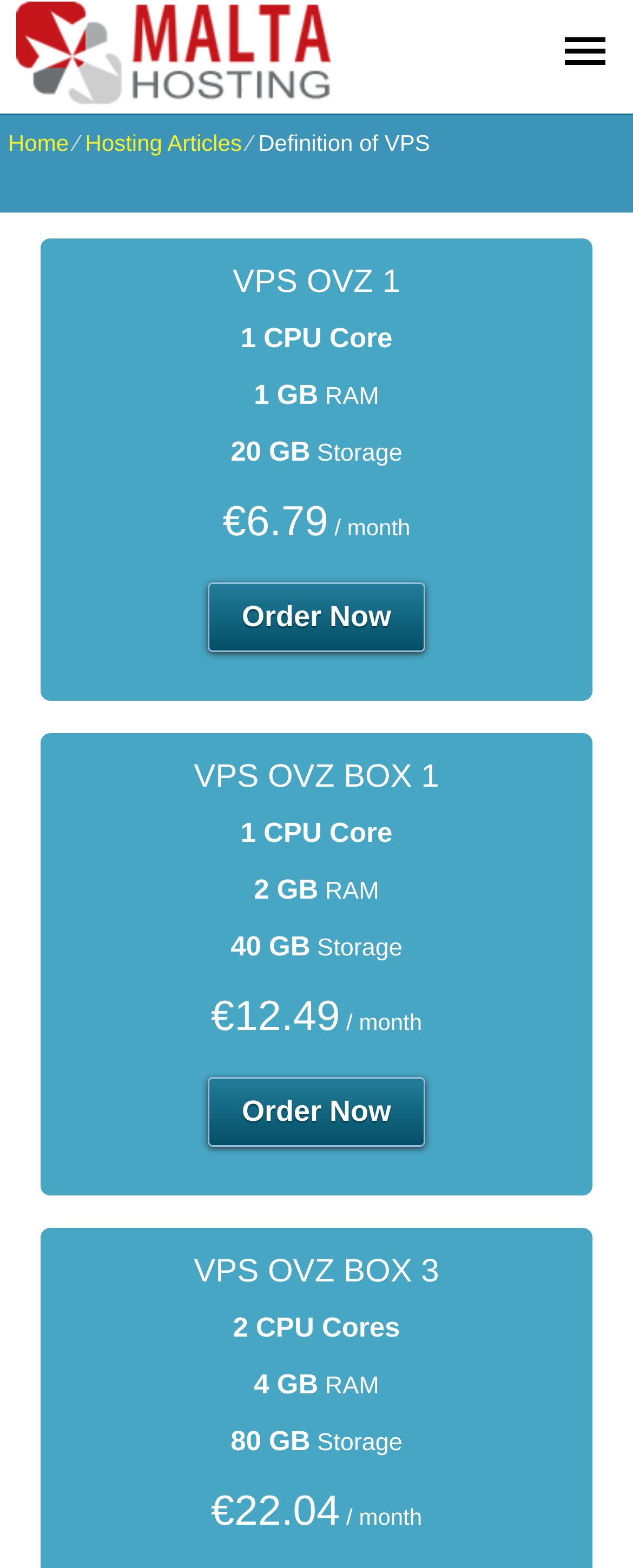Identify the headline of the webpage and generate its text content.

Definition of VPS